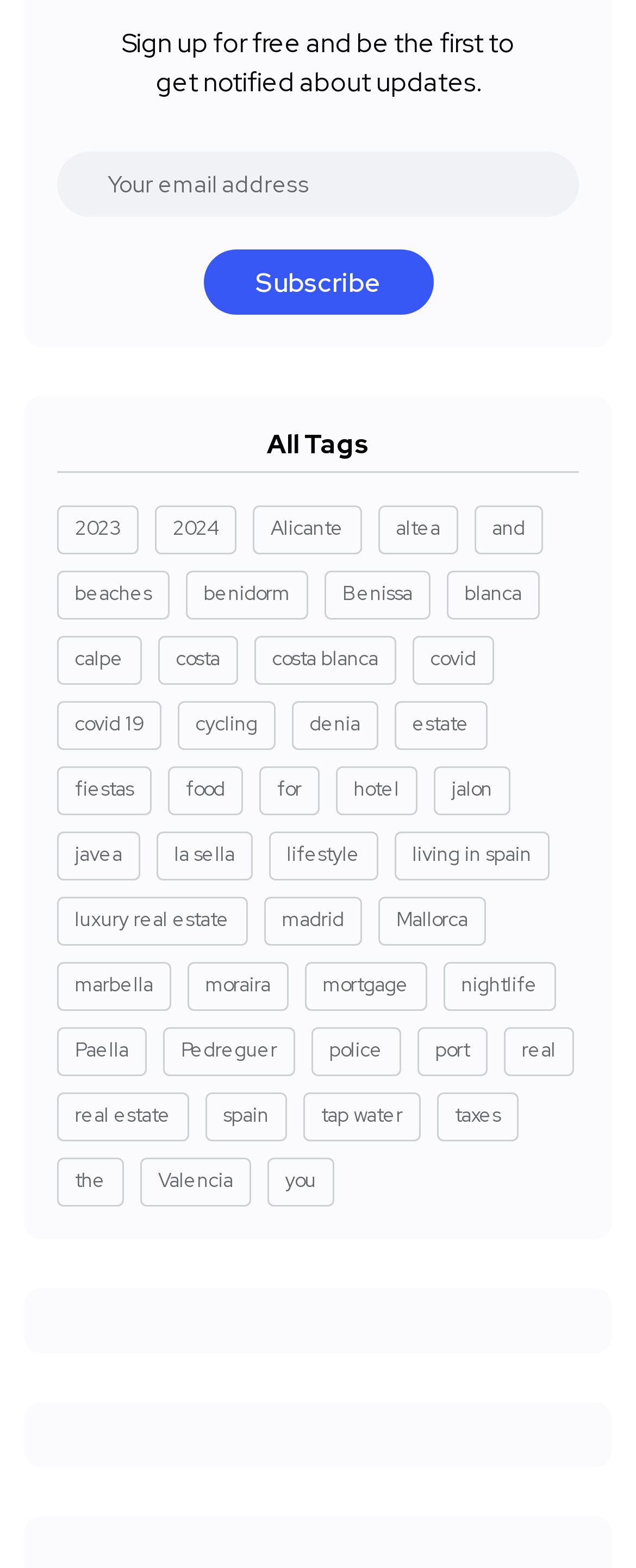How many links are related to 'costa blanca'?
Refer to the image and give a detailed response to the question.

The link 'costa blanca (22 items)' is listed among the other links, indicating that there are 22 items related to 'costa blanca'.